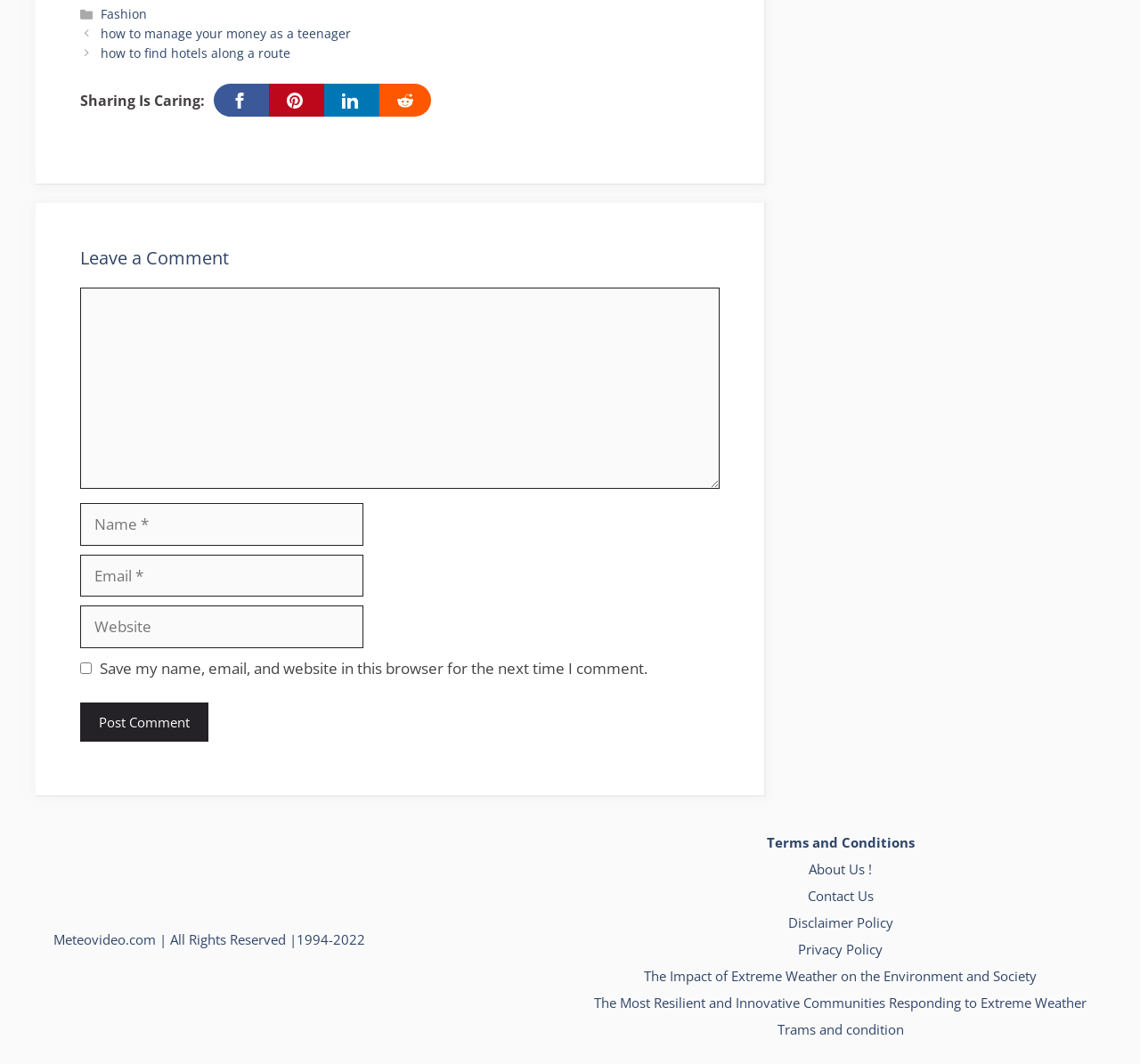Identify the coordinates of the bounding box for the element that must be clicked to accomplish the instruction: "Visit the 'Terms and Conditions' page".

[0.672, 0.784, 0.802, 0.8]